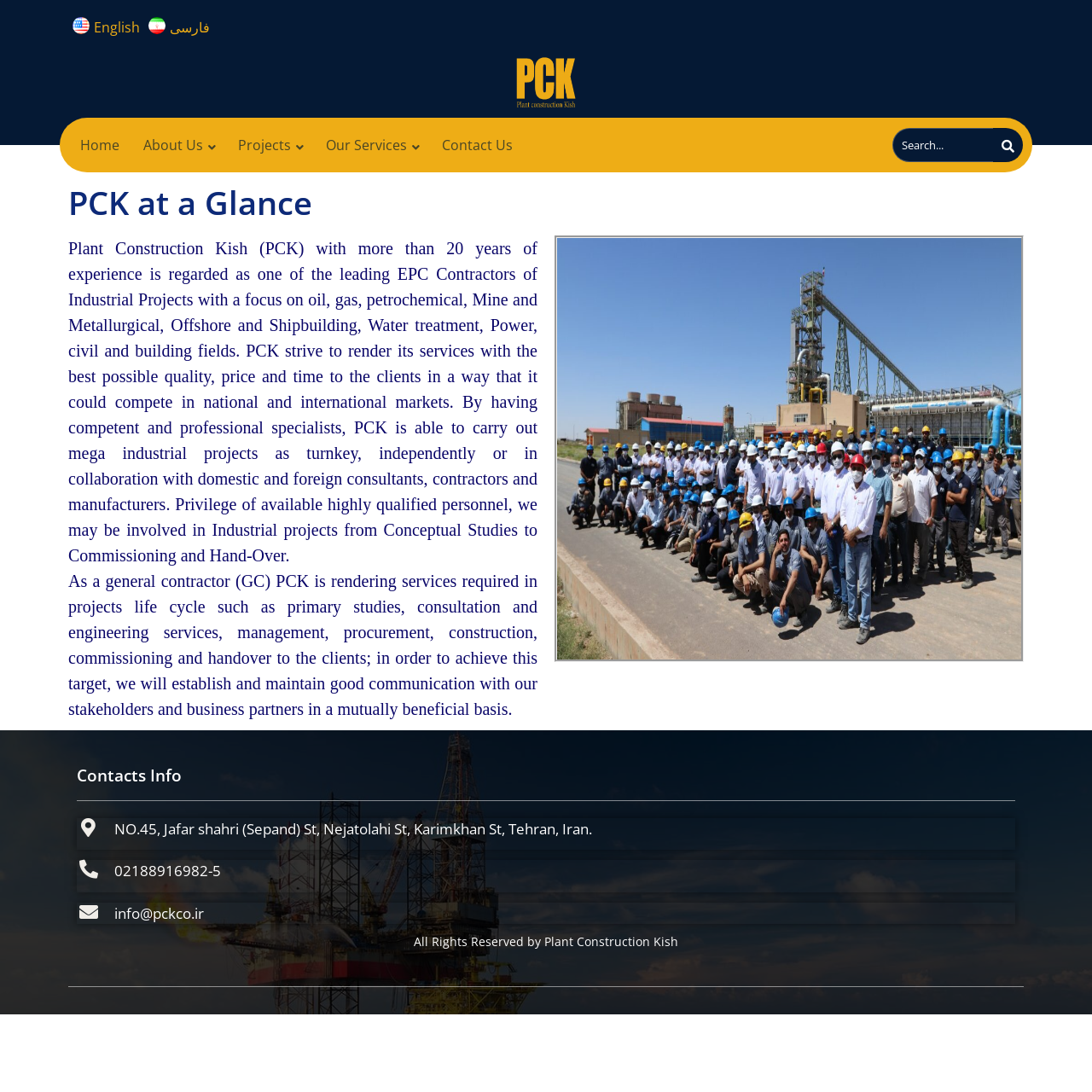Please identify the bounding box coordinates of the element's region that I should click in order to complete the following instruction: "Switch to English". The bounding box coordinates consist of four float numbers between 0 and 1, i.e., [left, top, right, bottom].

[0.062, 0.016, 0.132, 0.034]